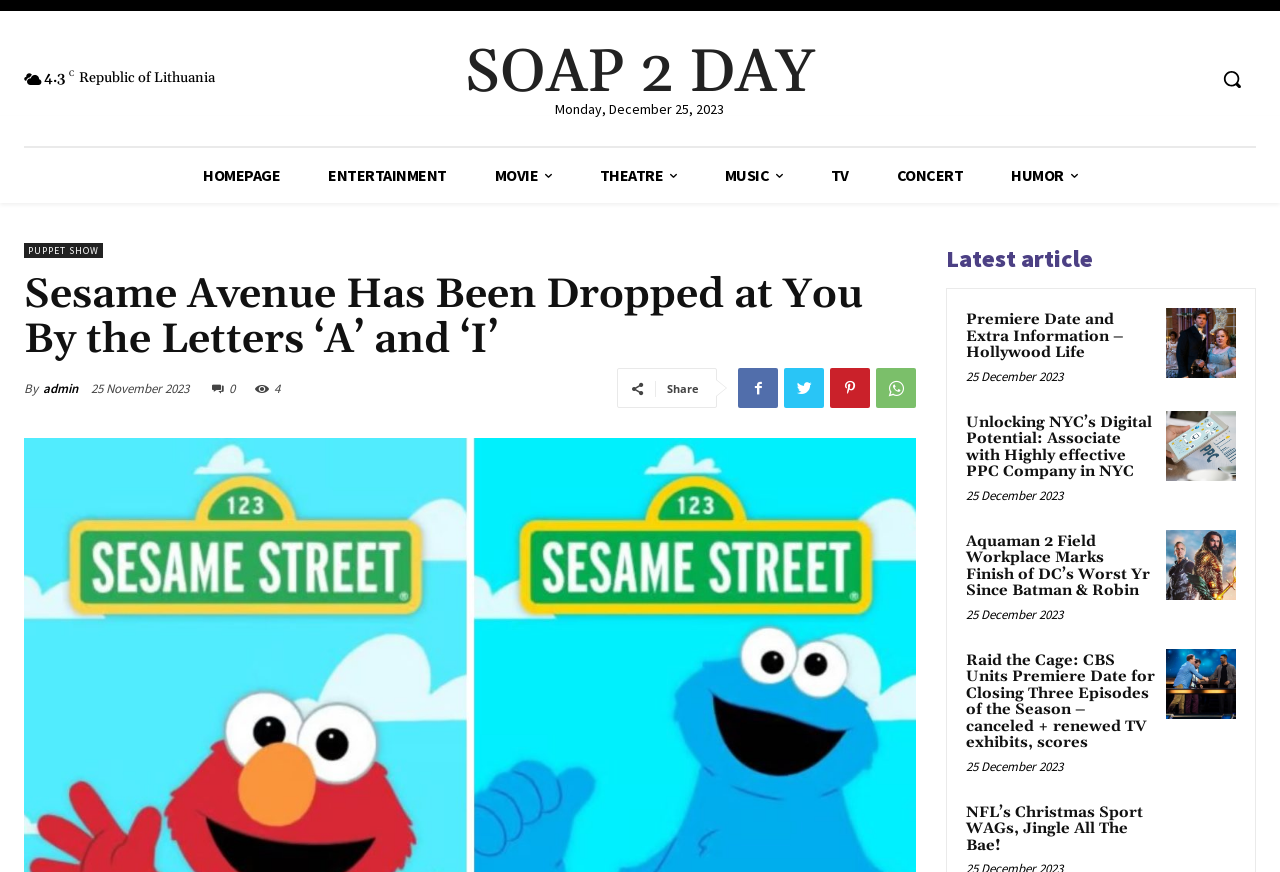Using the elements shown in the image, answer the question comprehensively: What is the country mentioned in the webpage?

The country mentioned in the webpage is Republic of Lithuania, which is indicated by the StaticText element with the text 'Republic of Lithuania' located near the top of the webpage.